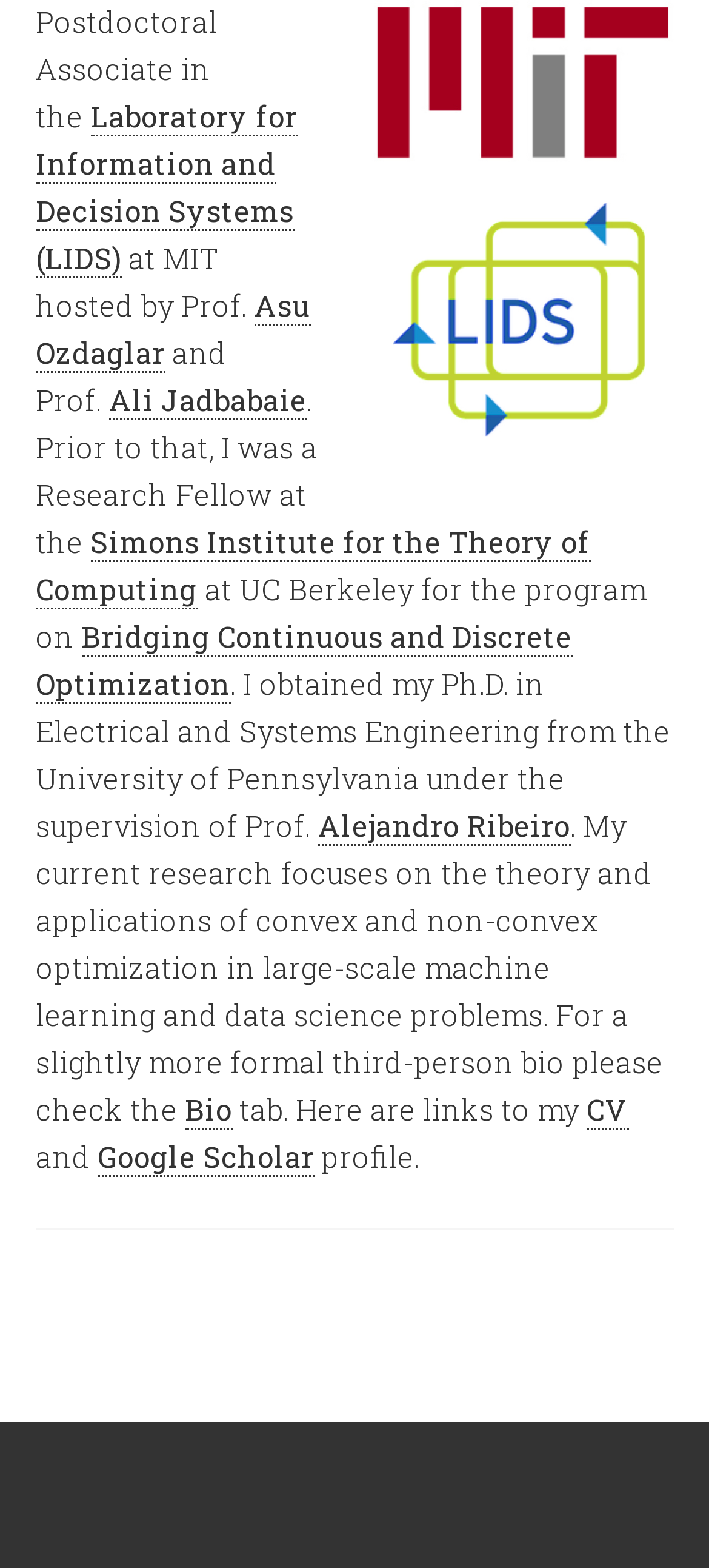Please answer the following query using a single word or phrase: 
What is the author's current research focus?

convex and non-convex optimization